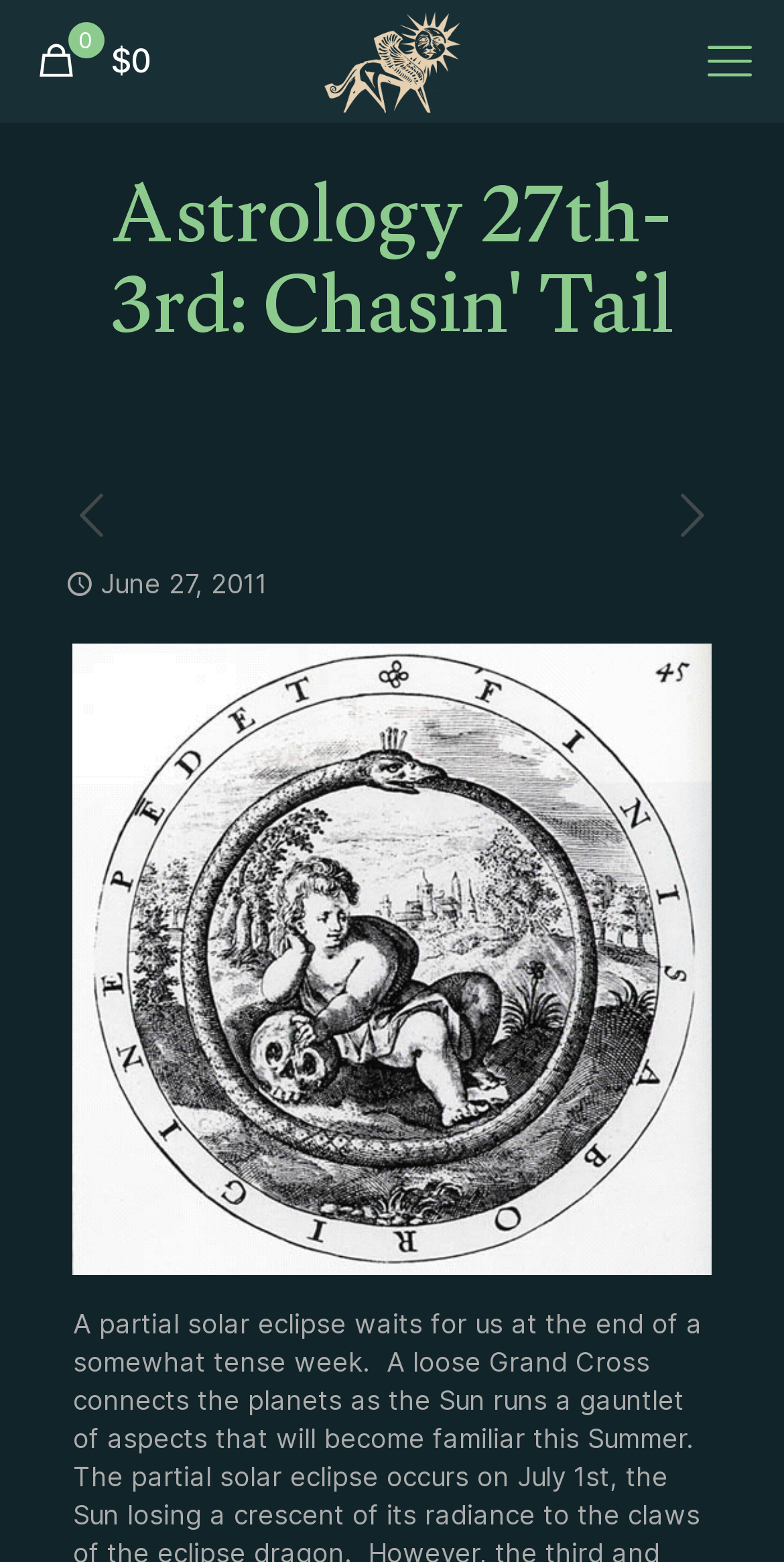Generate a detailed explanation of the webpage's features and information.

The webpage appears to be a blog post about astrology, specifically discussing the period from 27th to 3rd. At the top left corner, there is a tan logo, which is a clickable link. To the right of the logo, there is a menu toggle icon, also a clickable link. On the top right corner, there is a cart icon with a label "0 $0", indicating an empty shopping cart.

Below the top navigation bar, the main content area begins with a heading "Astrology 27th-3rd: Chasin' Tail". This heading is centered and takes up most of the width of the page. Below the heading, there are two links, "previous post" and "next post", positioned on the left and right sides, respectively. Between these two links, there is a timestamp "June 27, 2011".

The main content of the blog post is an image that takes up most of the page's width and height, with a vague description. The image is centered and has a significant amount of whitespace around it. There are no other notable UI elements or text blocks on the page.